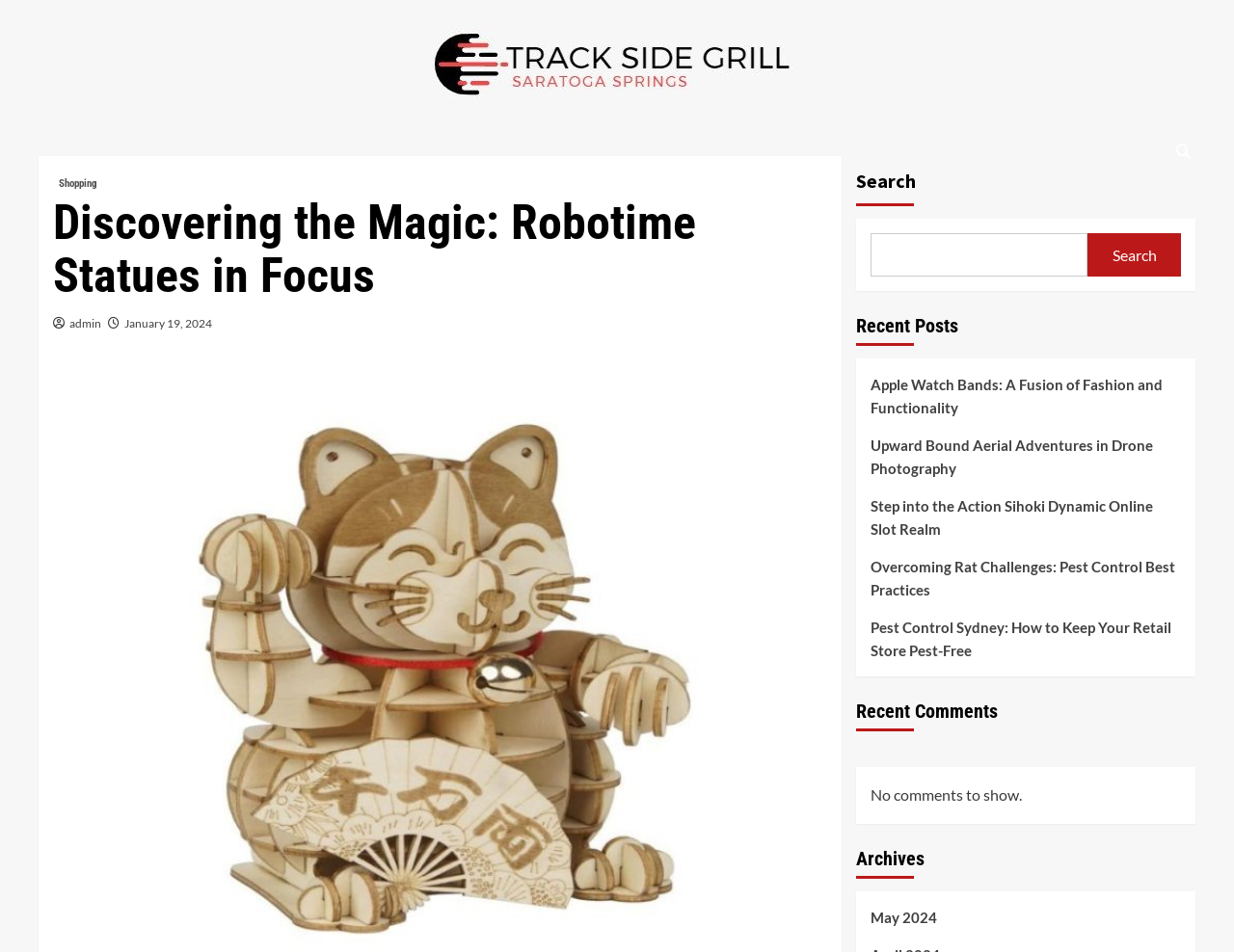Given the description "Adult", determine the bounding box of the corresponding UI element.

None